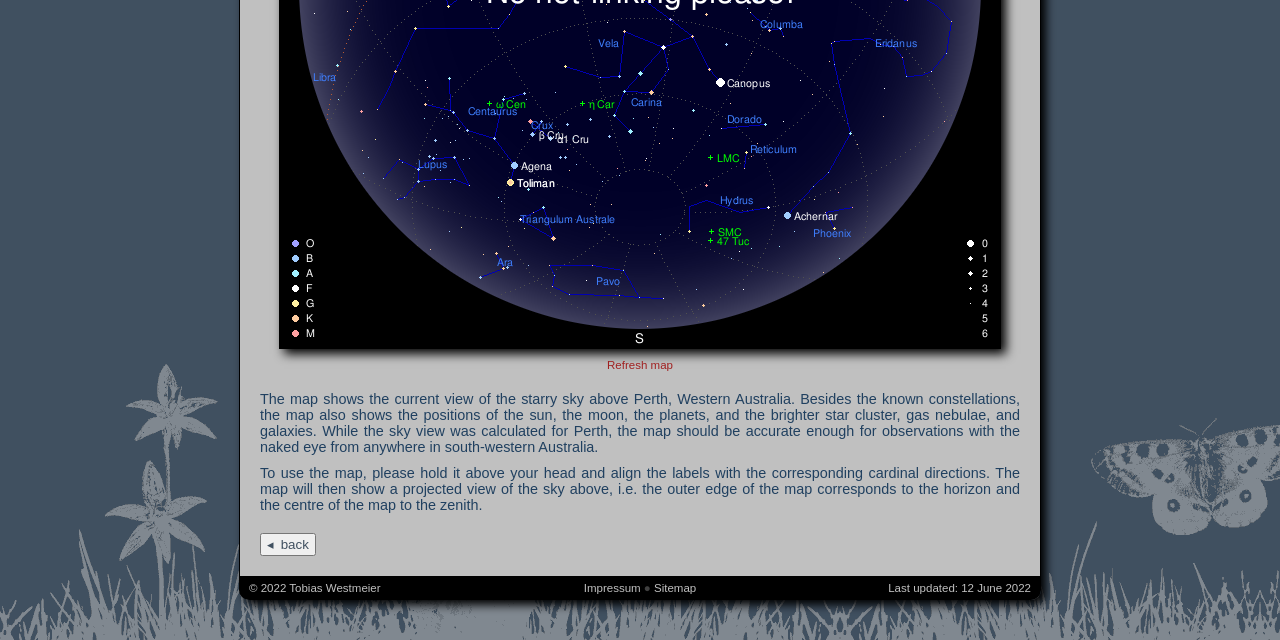For the element described, predict the bounding box coordinates as (top-left x, top-left y, bottom-right x, bottom-right y). All values should be between 0 and 1. Element description: Impressum

[0.456, 0.909, 0.501, 0.928]